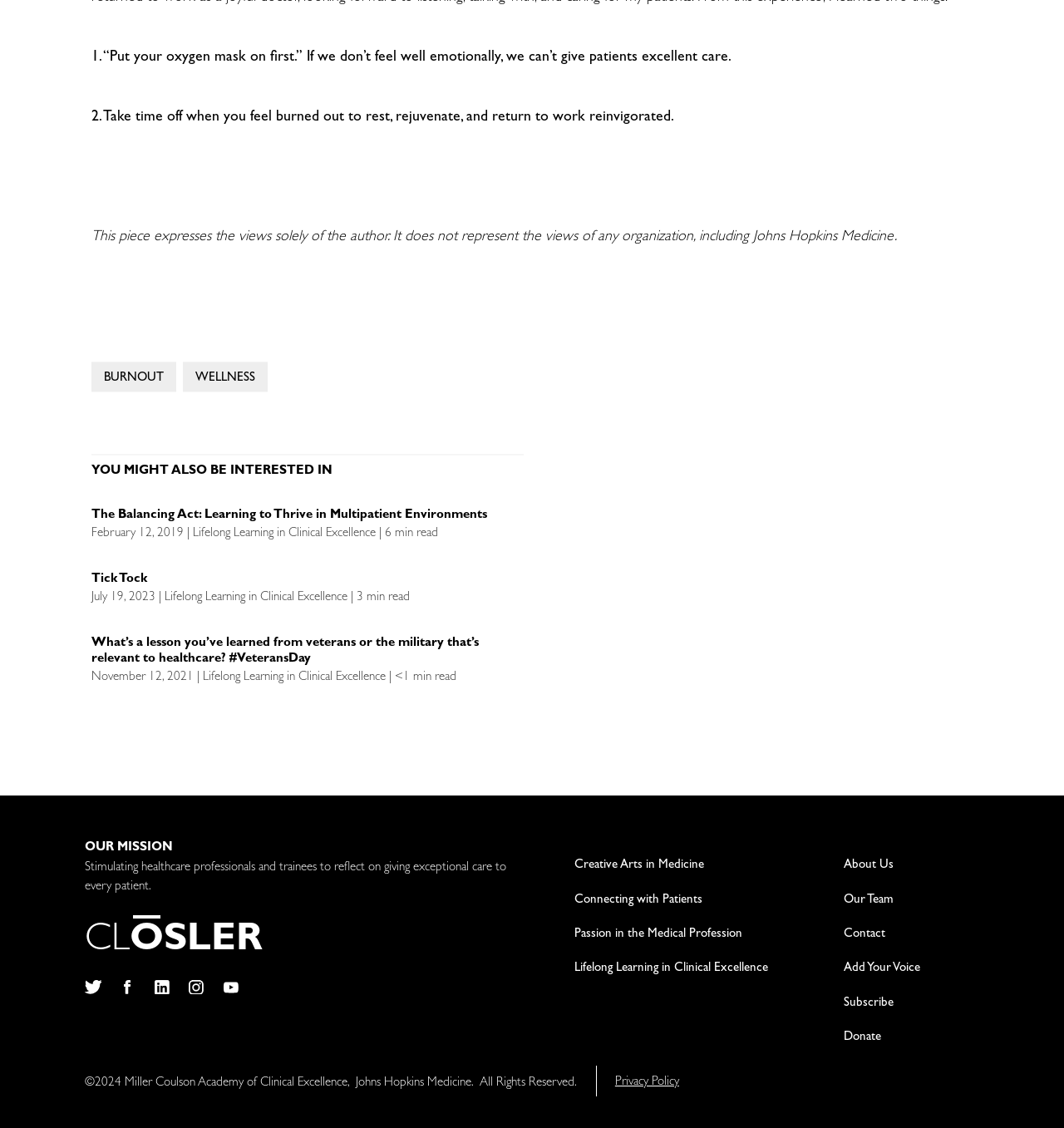What is the purpose of the website?
Using the image as a reference, deliver a detailed and thorough answer to the question.

The purpose of the website is mentioned in the StaticText element with the text 'Stimulating healthcare professionals and trainees to reflect on giving exceptional care to every patient.' This suggests that the website aims to inspire healthcare professionals to provide excellent care to their patients.